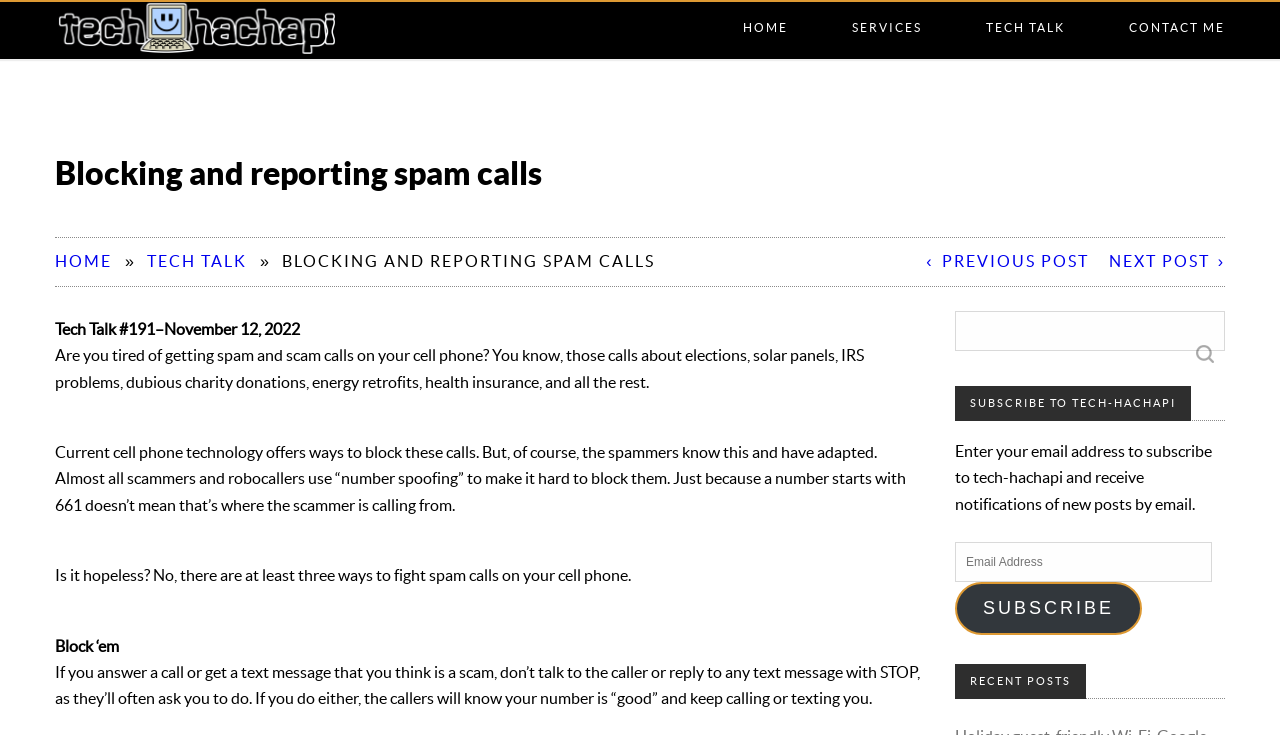Please find the bounding box coordinates of the element that needs to be clicked to perform the following instruction: "Search for something". The bounding box coordinates should be four float numbers between 0 and 1, represented as [left, top, right, bottom].

[0.746, 0.423, 0.957, 0.477]